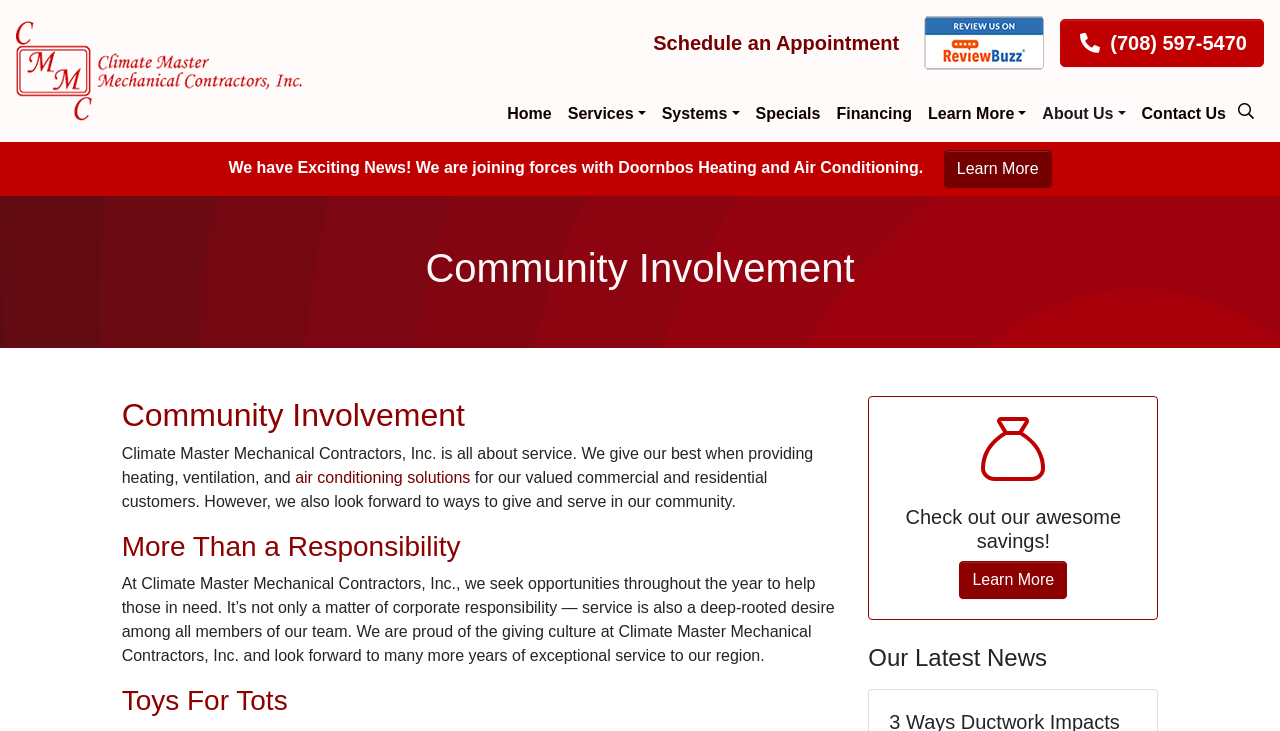What is the purpose of the company?
Please provide a comprehensive answer to the question based on the webpage screenshot.

I found the purpose of the company by reading the static text element which says 'Climate Master Mechanical Contractors, Inc. is all about service. We give our best when providing heating, ventilation, and air conditioning solutions...'.